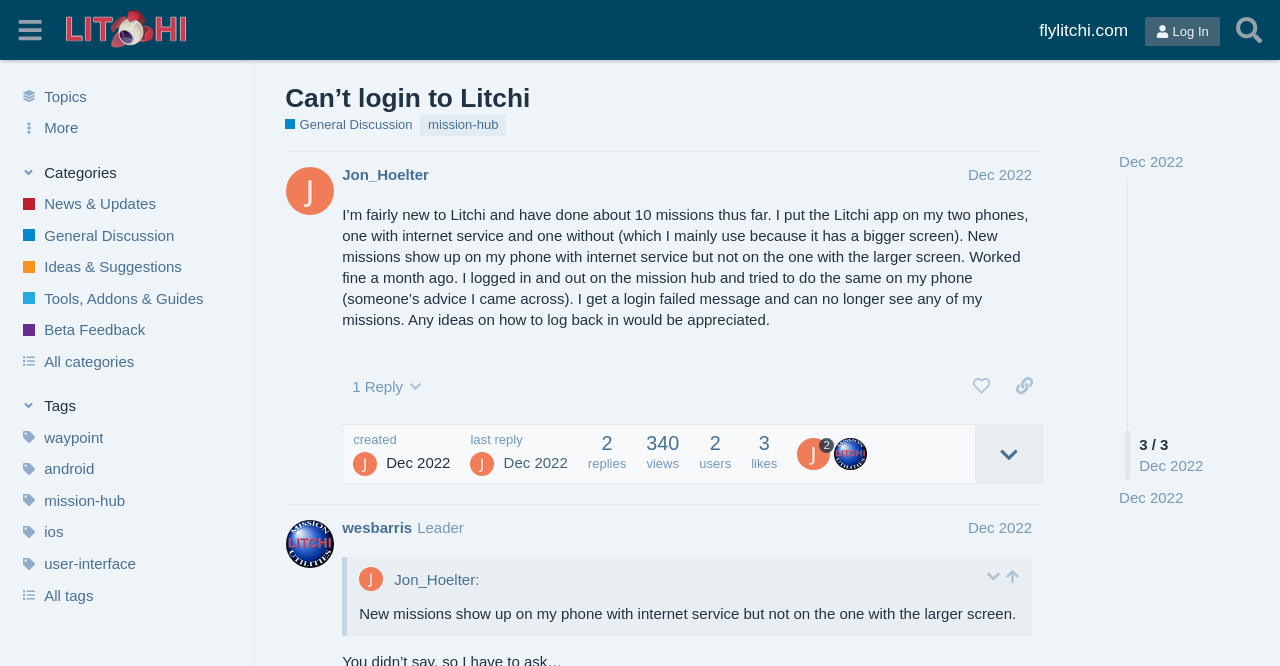Can you identify the bounding box coordinates of the clickable region needed to carry out this instruction: 'View the 'General Discussion' category'? The coordinates should be four float numbers within the range of 0 to 1, stated as [left, top, right, bottom].

[0.0, 0.33, 0.199, 0.377]